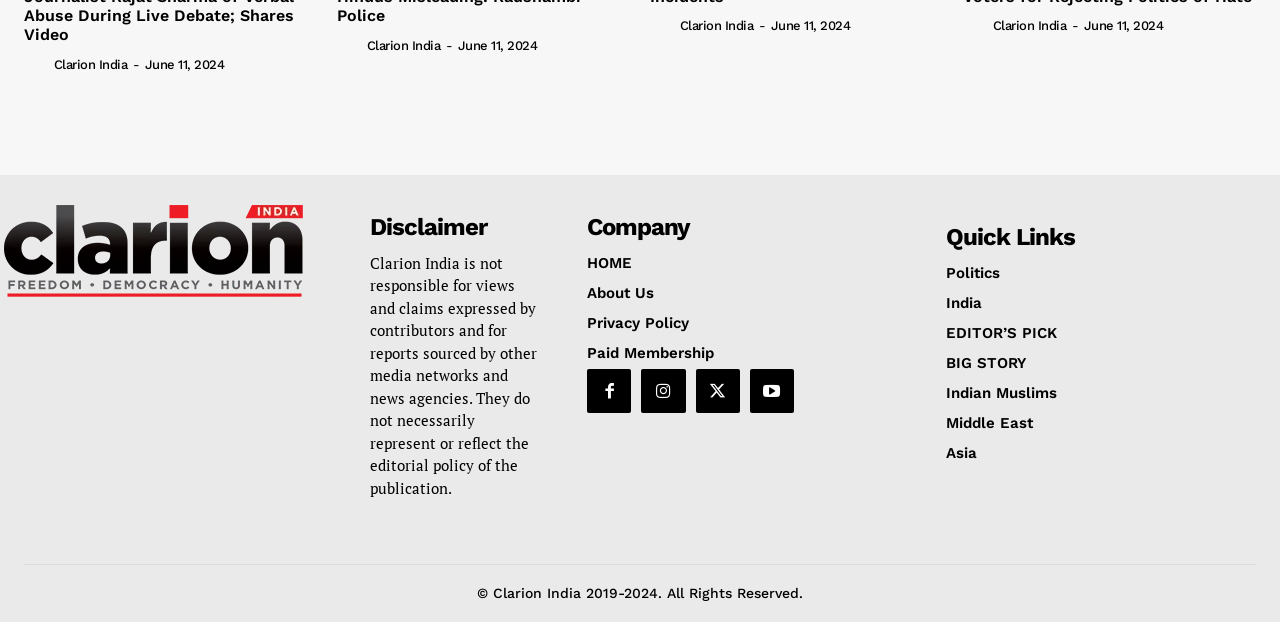Locate the bounding box coordinates of the element that should be clicked to fulfill the instruction: "Learn more about Positive Psychology".

None